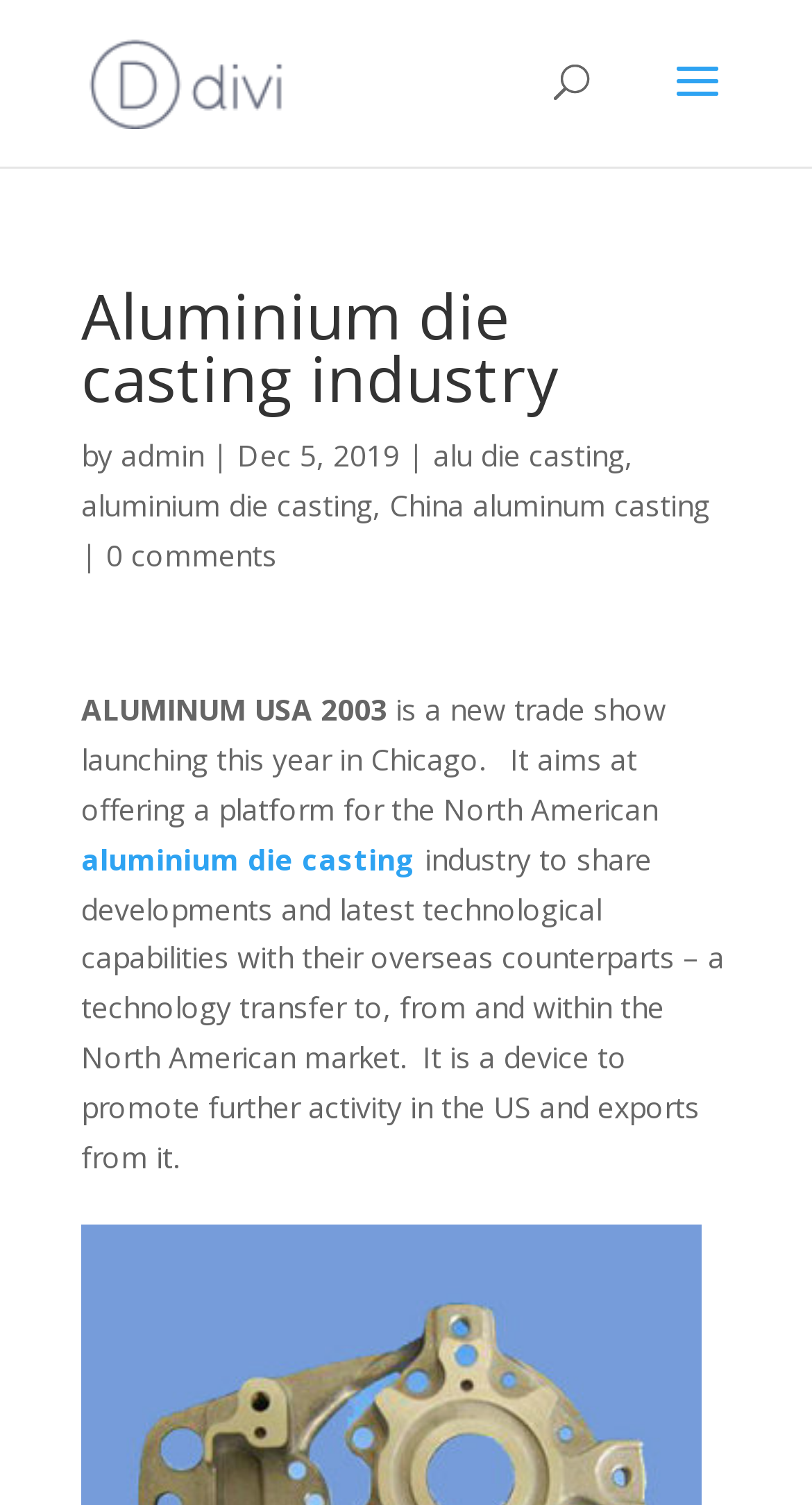What is the benefit of the trade show for the US market?
Craft a detailed and extensive response to the question.

The benefit of the trade show for the US market is mentioned in the text as 'It is a device to promote further activity in the US and exports from it', indicating that the trade show is intended to promote economic activity in the US and increase exports from the country.